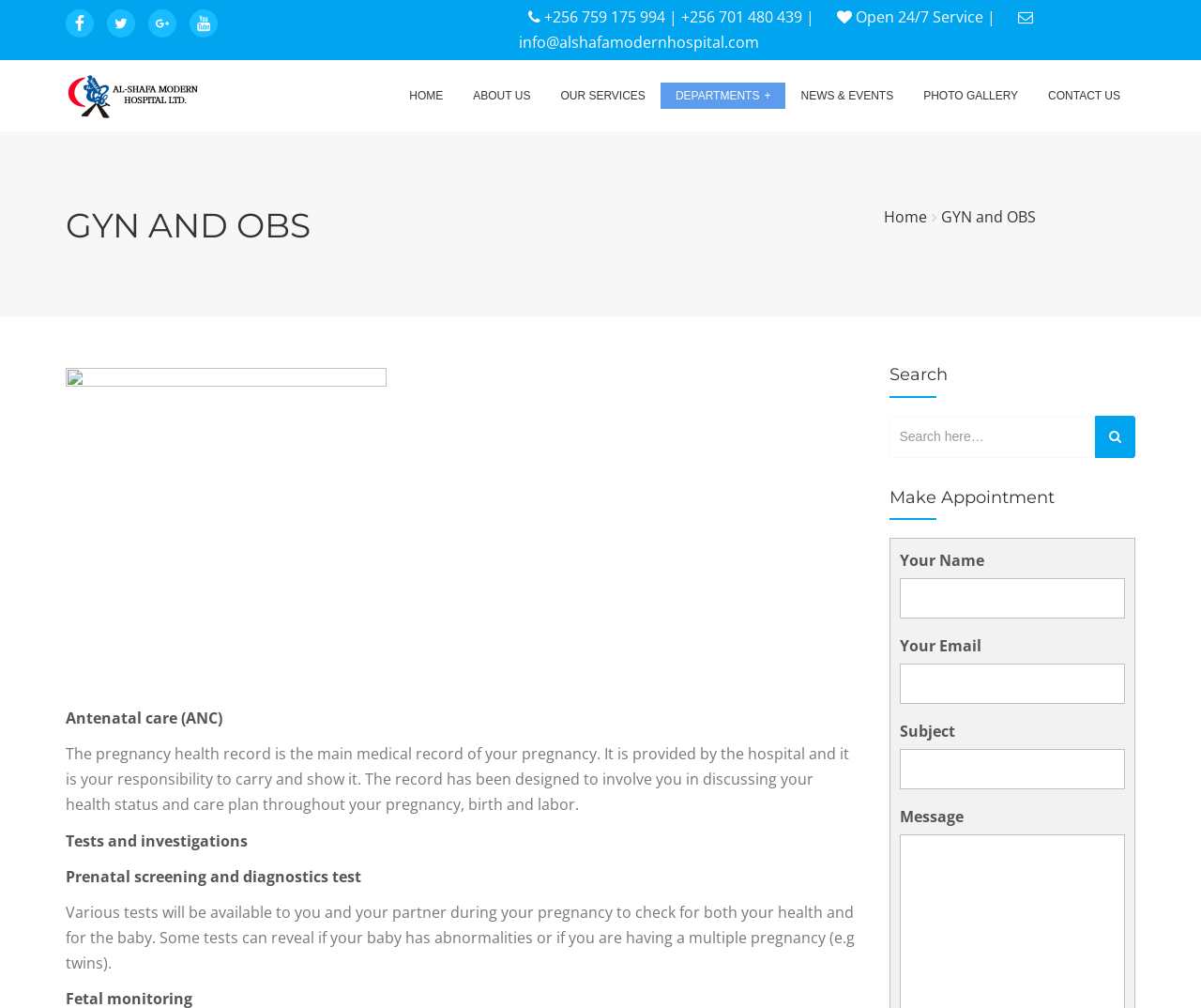Use a single word or phrase to answer the question: What is the name of the hospital?

Al-Shafa Modern Hospital